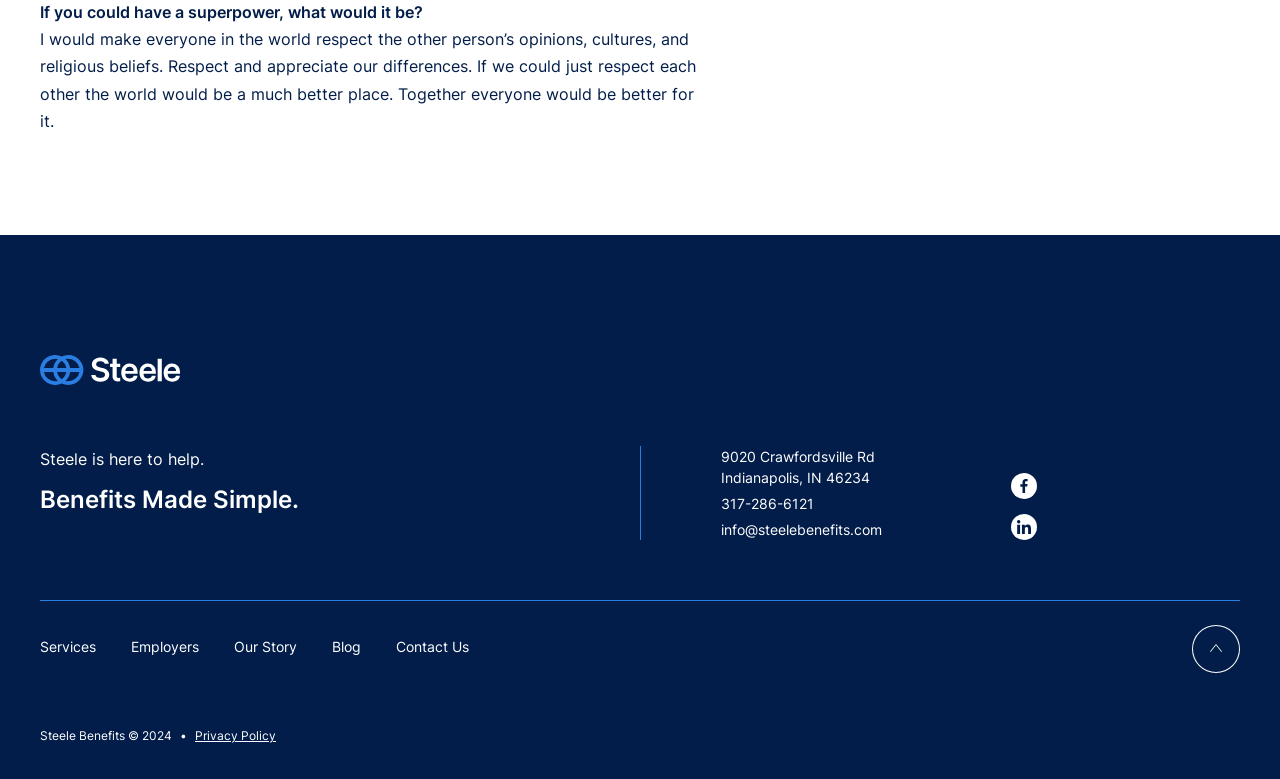Bounding box coordinates must be specified in the format (top-left x, top-left y, bottom-right x, bottom-right y). All values should be floating point numbers between 0 and 1. What are the bounding box coordinates of the UI element described as: parent_node: ServicesEmployersOur StoryBlogContact Us

[0.931, 0.802, 0.969, 0.872]